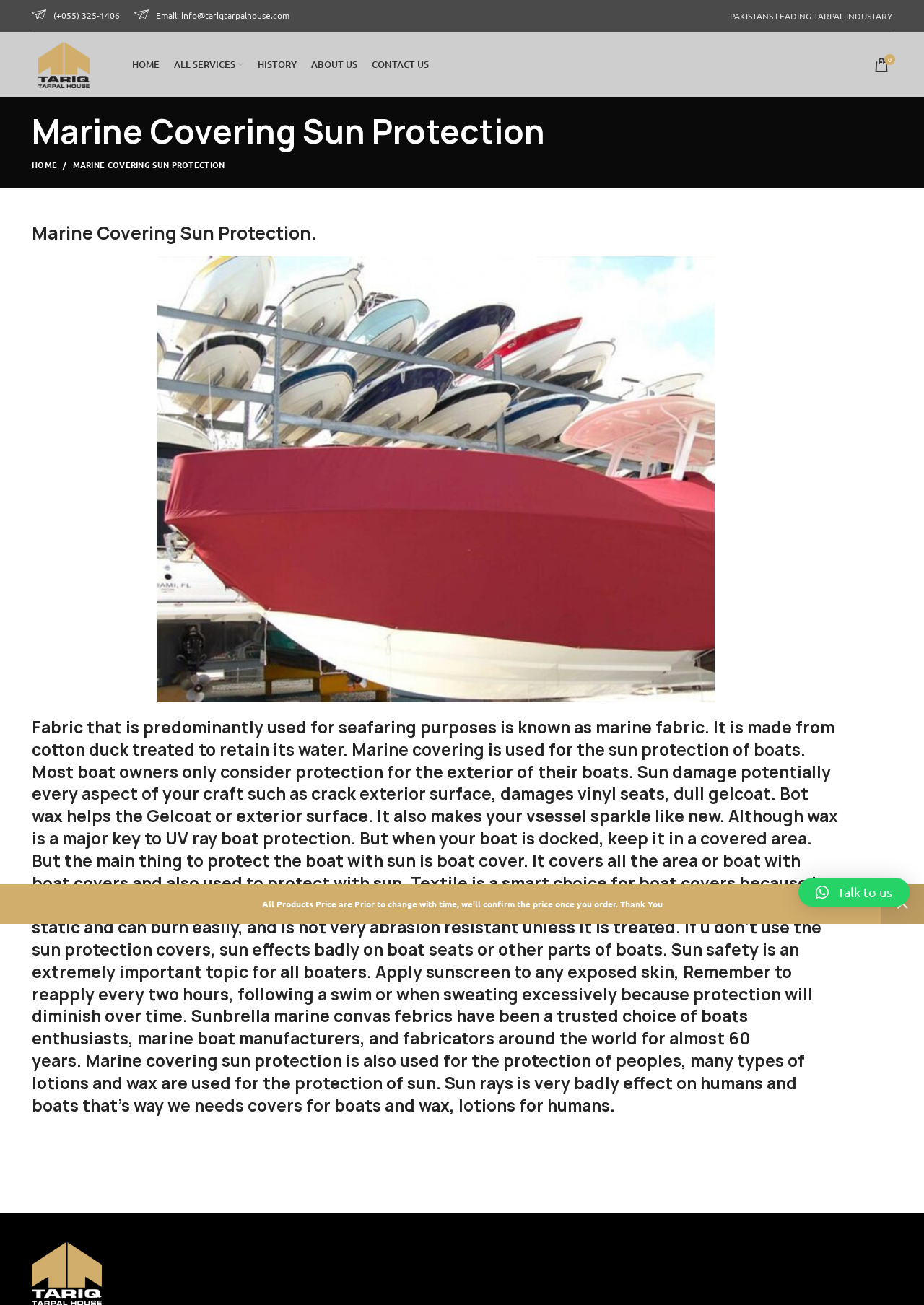What is the benefit of textile for boat covers? From the image, respond with a single word or brief phrase.

Durable and moisture wicking